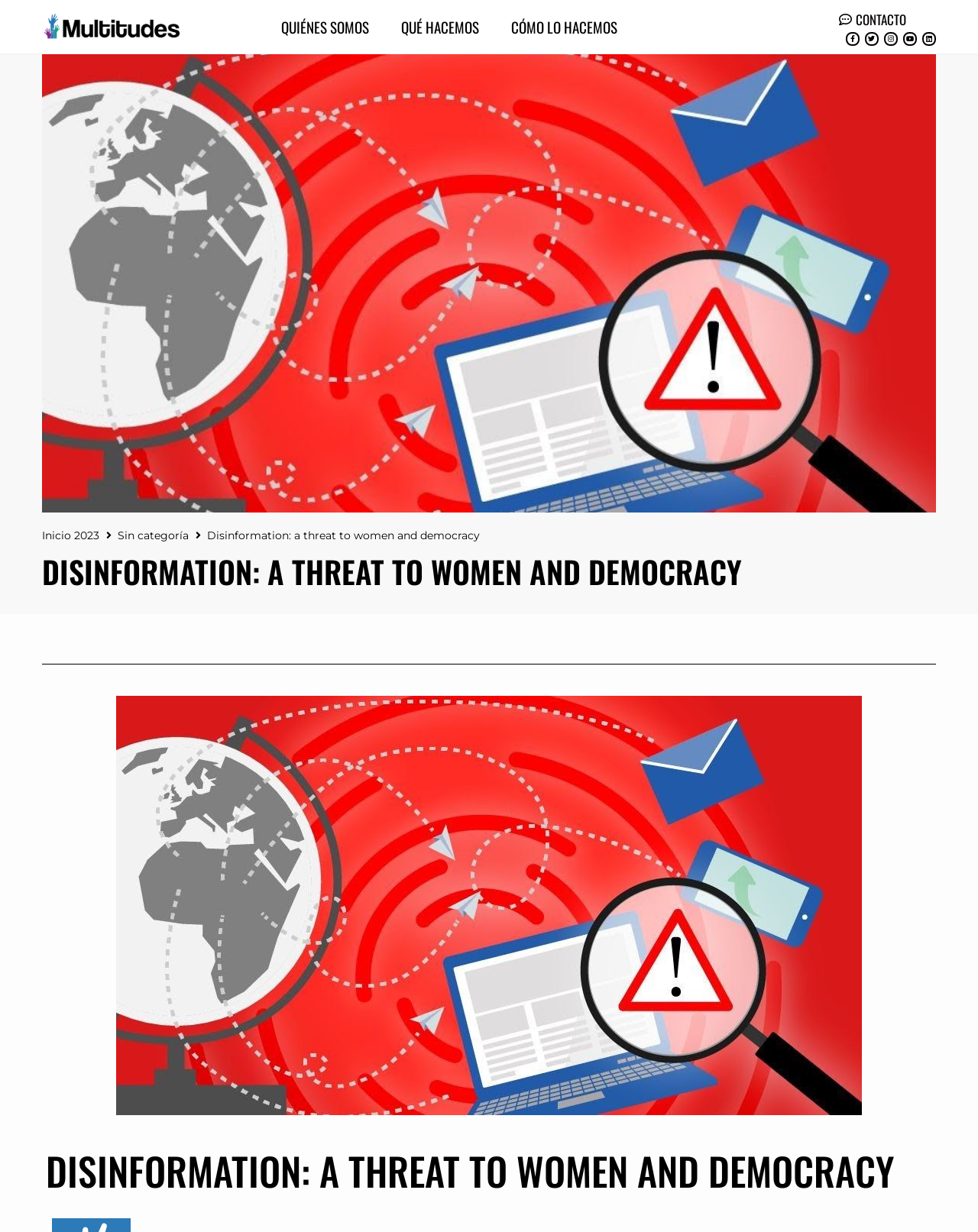What is the name of the organization?
Please answer the question with a detailed response using the information from the screenshot.

The name of the organization can be found in the top-left corner of the webpage, where it is written as 'Fundación Multitudes' and also has an image with the same name.